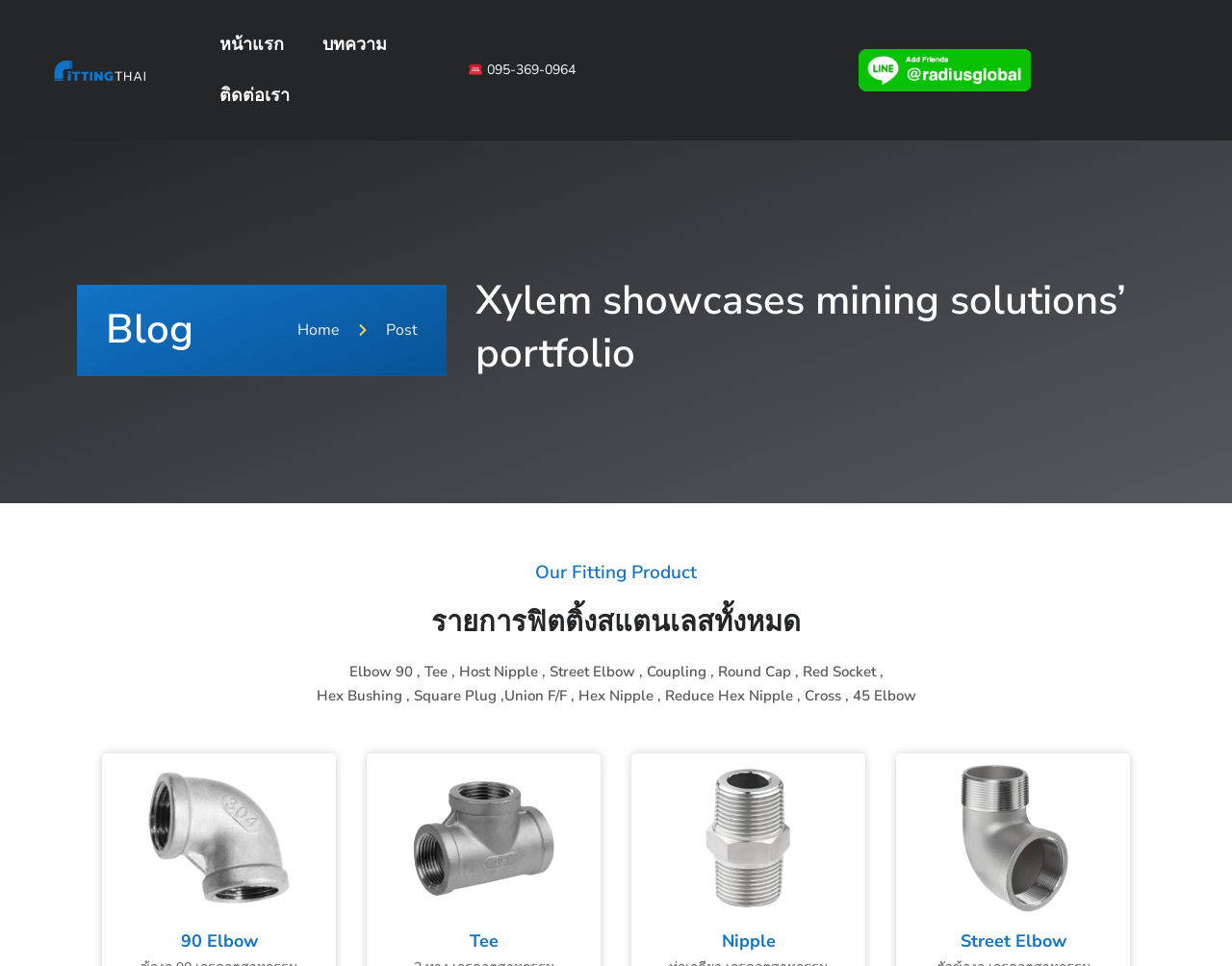Refer to the image and provide an in-depth answer to the question: 
How many images of fitting products are displayed on the webpage?

There are four images of fitting products displayed on the webpage, each with a corresponding heading describing the product, such as '90 Elbow', 'Tee', 'Nipple', and 'Street Elbow'.